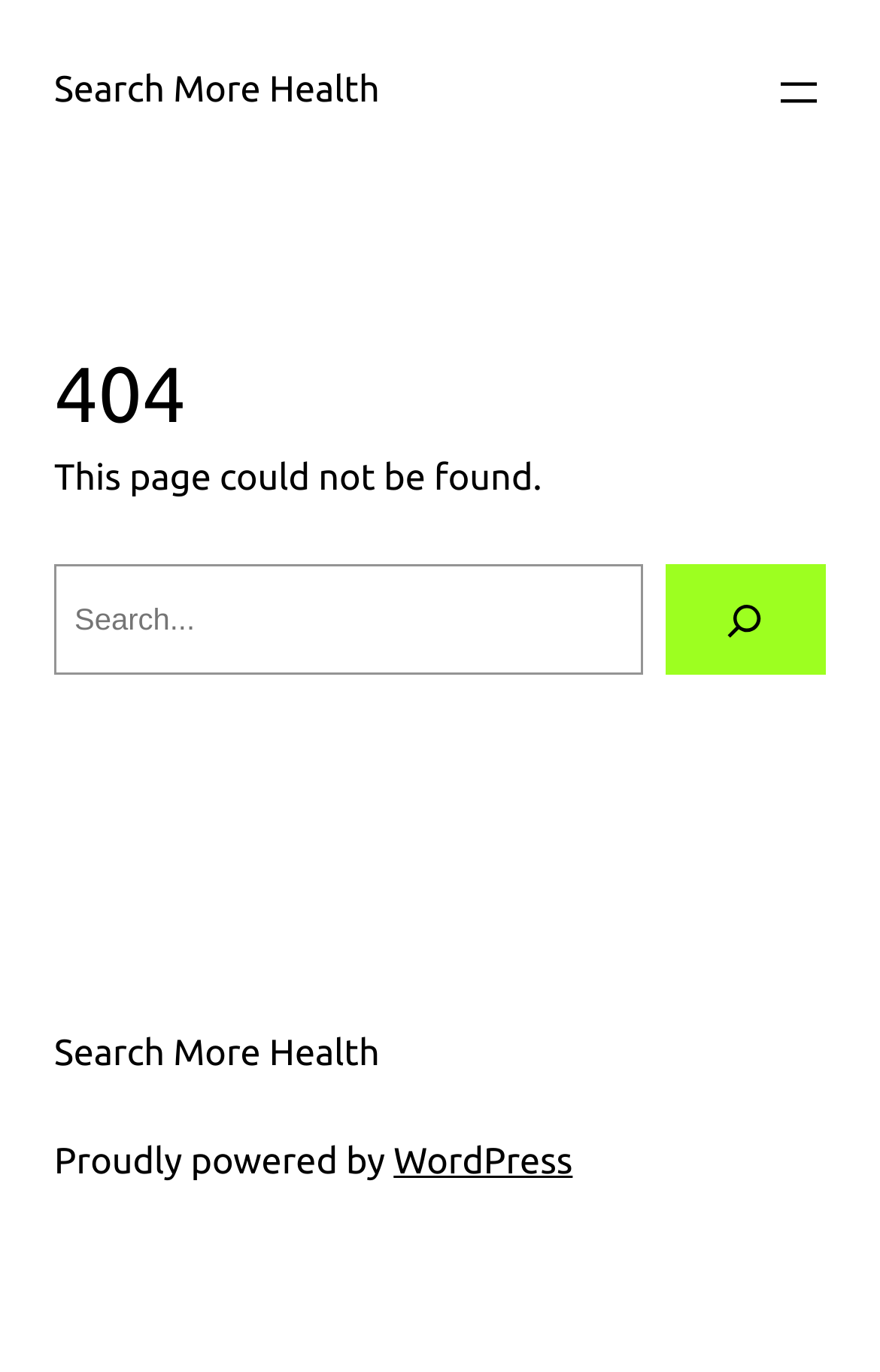Bounding box coordinates are specified in the format (top-left x, top-left y, bottom-right x, bottom-right y). All values are floating point numbers bounded between 0 and 1. Please provide the bounding box coordinate of the region this sentence describes: Search More Health

[0.062, 0.052, 0.431, 0.081]